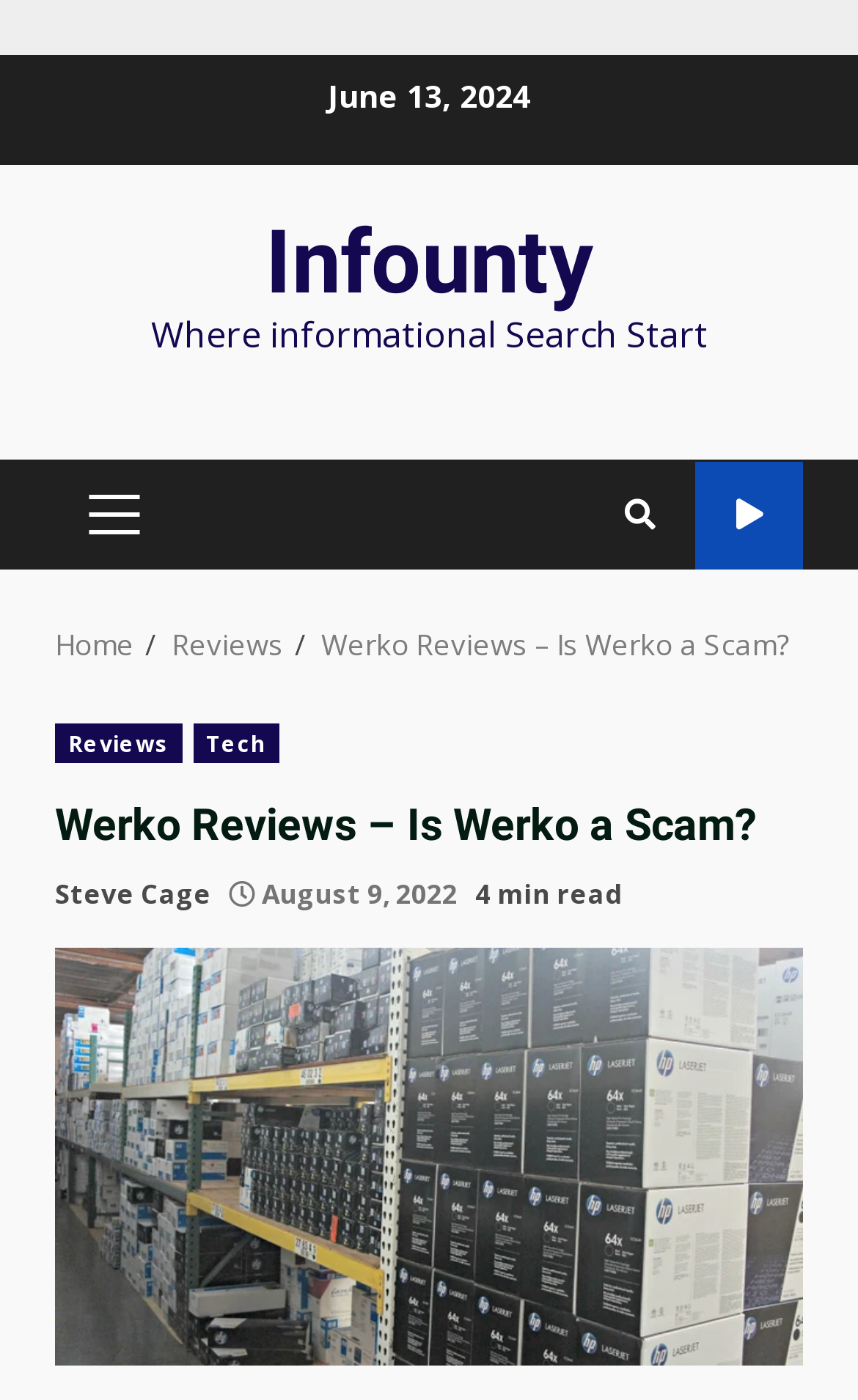Identify the bounding box coordinates for the element you need to click to achieve the following task: "Click on the Reviews link". The coordinates must be four float values ranging from 0 to 1, formatted as [left, top, right, bottom].

[0.064, 0.516, 0.212, 0.544]